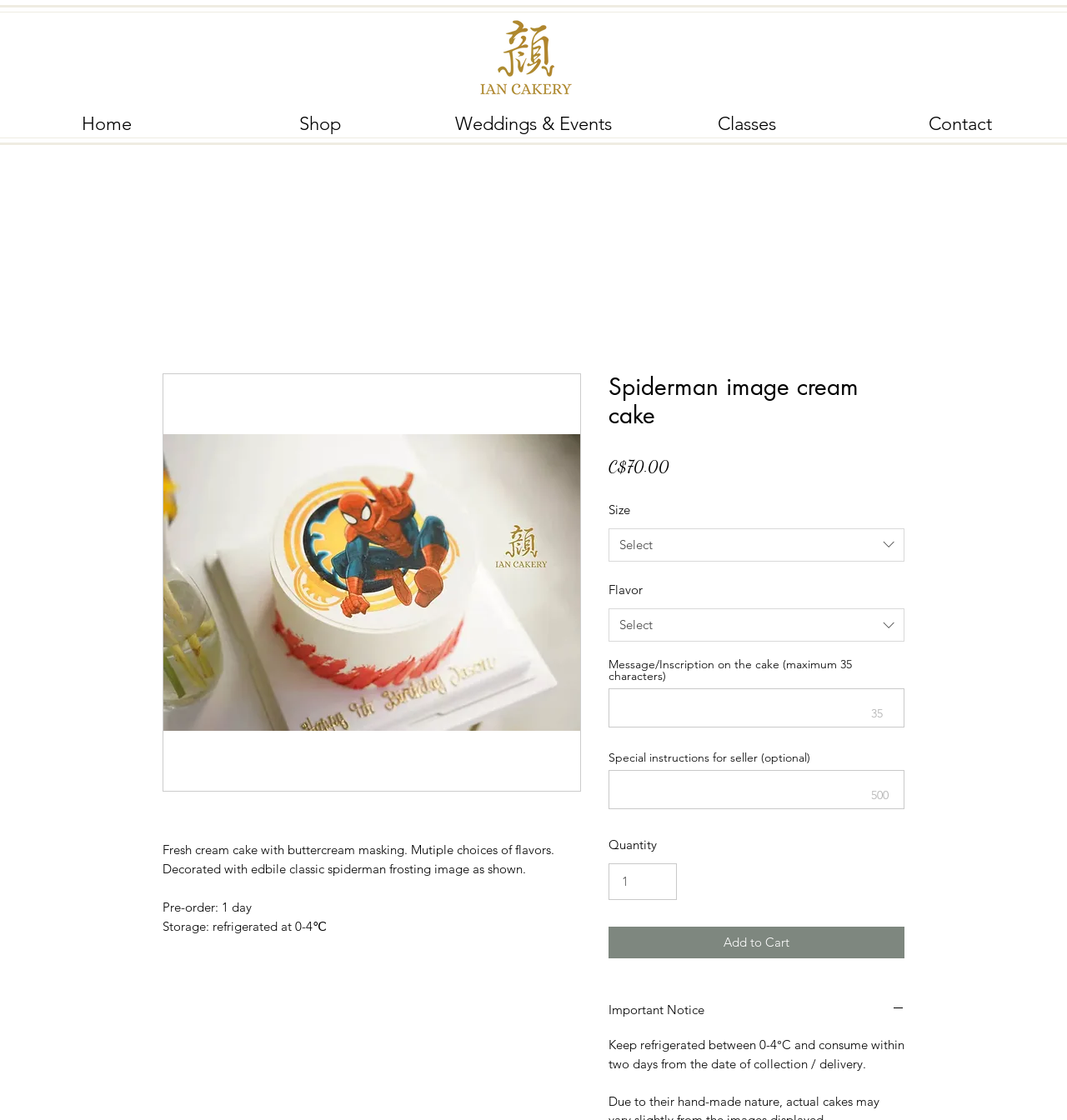Specify the bounding box coordinates of the area to click in order to execute this command: 'Change the quantity'. The coordinates should consist of four float numbers ranging from 0 to 1, and should be formatted as [left, top, right, bottom].

[0.57, 0.771, 0.634, 0.803]